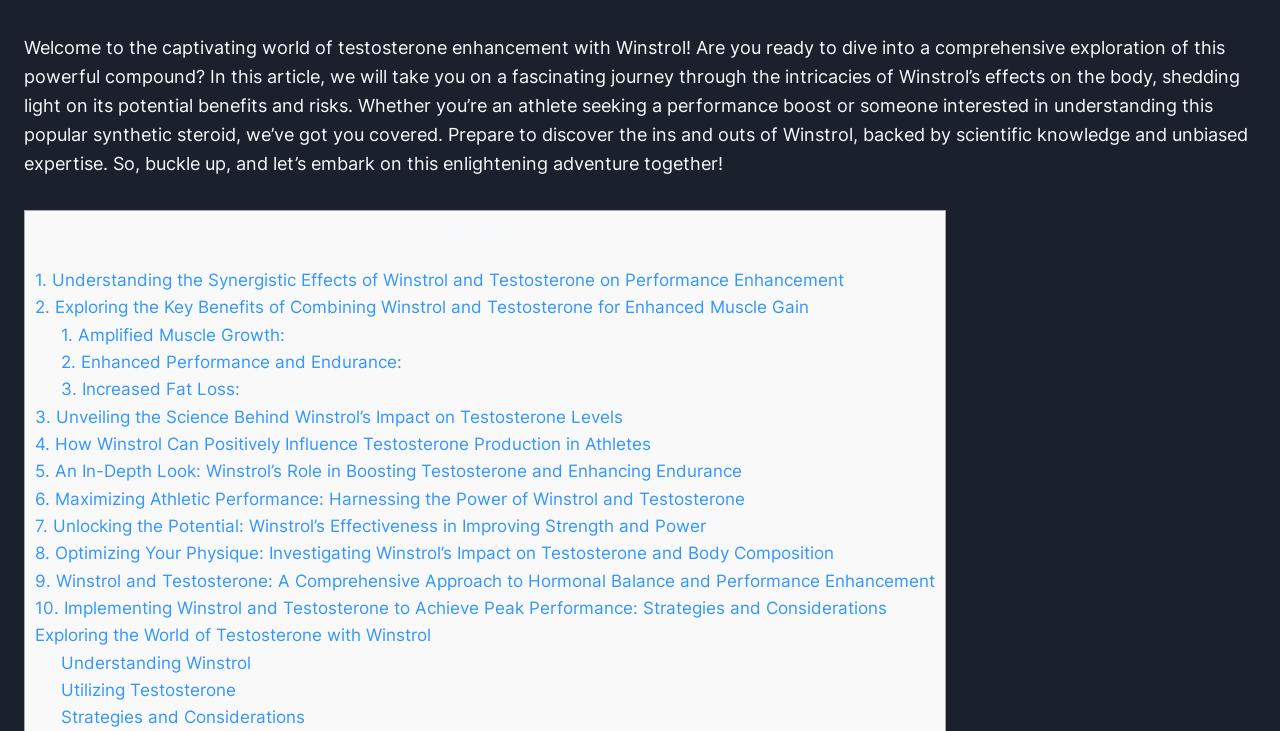What is the main topic of this webpage?
Based on the visual content, answer with a single word or a brief phrase.

Winstrol and testosterone